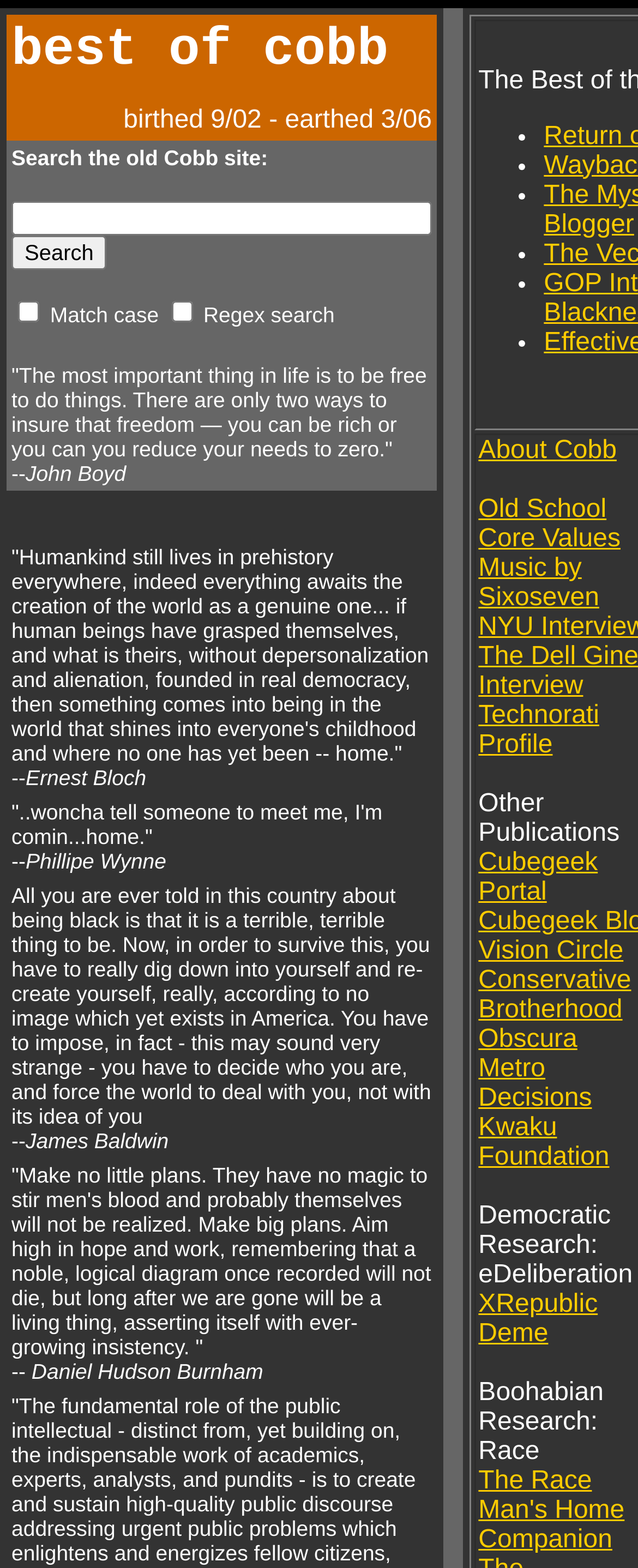How many checkboxes are there in the search function?
Answer the question in a detailed and comprehensive manner.

I found two checkboxes in the search function, one labeled 'Match case' and the other labeled 'Regex search'.